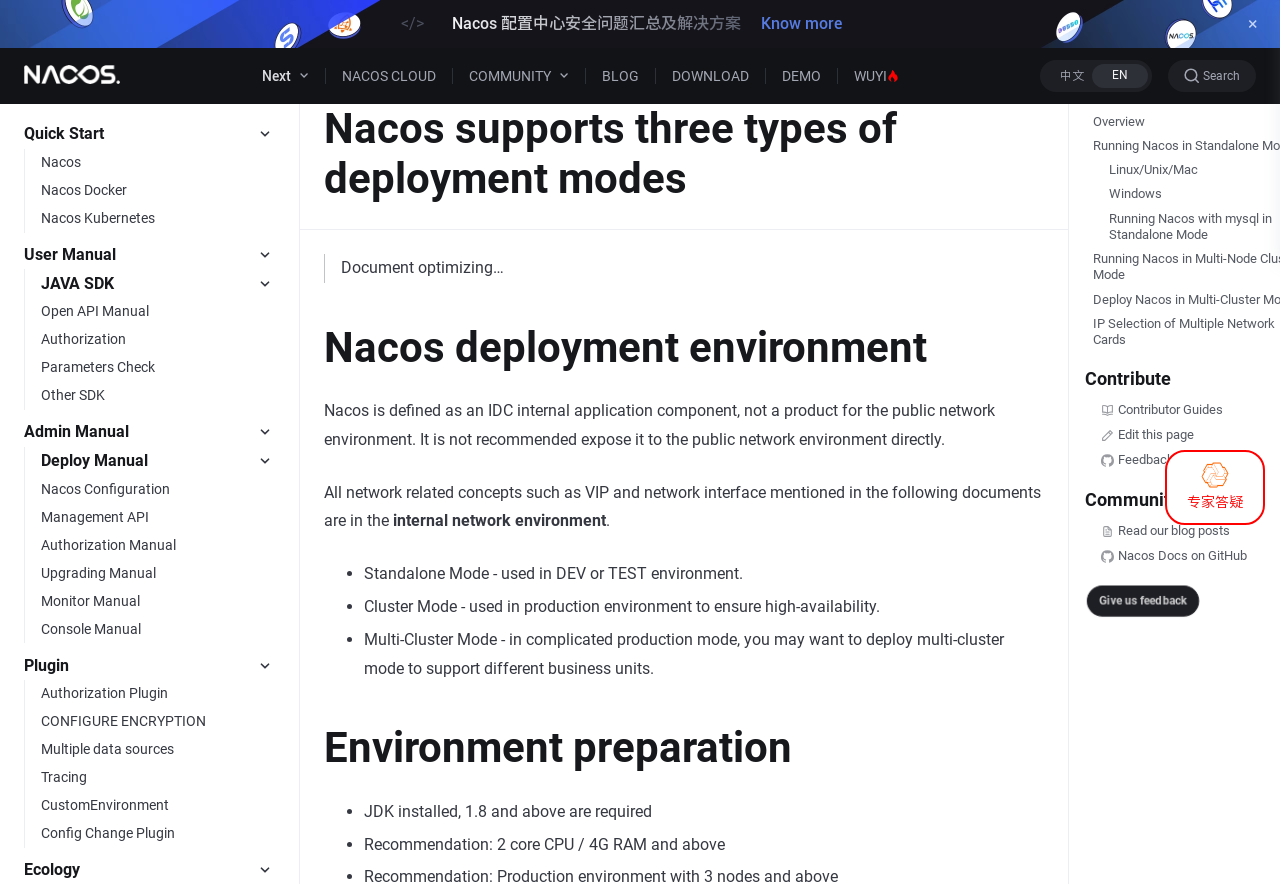Determine the bounding box coordinates of the clickable element to complete this instruction: "Click the 'Know more' link". Provide the coordinates in the format of four float numbers between 0 and 1, [left, top, right, bottom].

[0.594, 0.016, 0.657, 0.037]